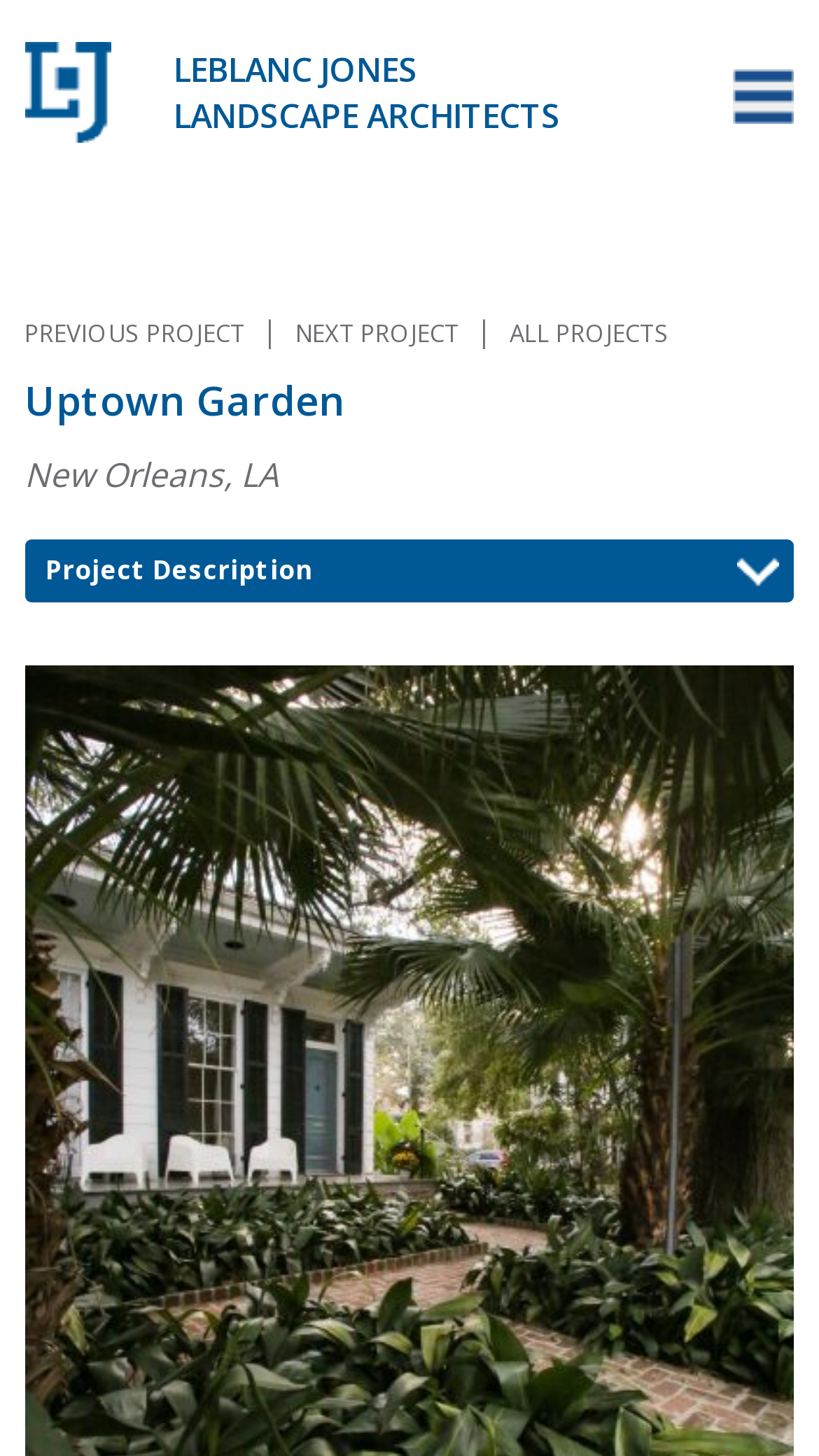Identify the coordinates of the bounding box for the element described below: "Home". Return the coordinates as four float numbers between 0 and 1: [left, top, right, bottom].

[0.03, 0.029, 0.135, 0.098]